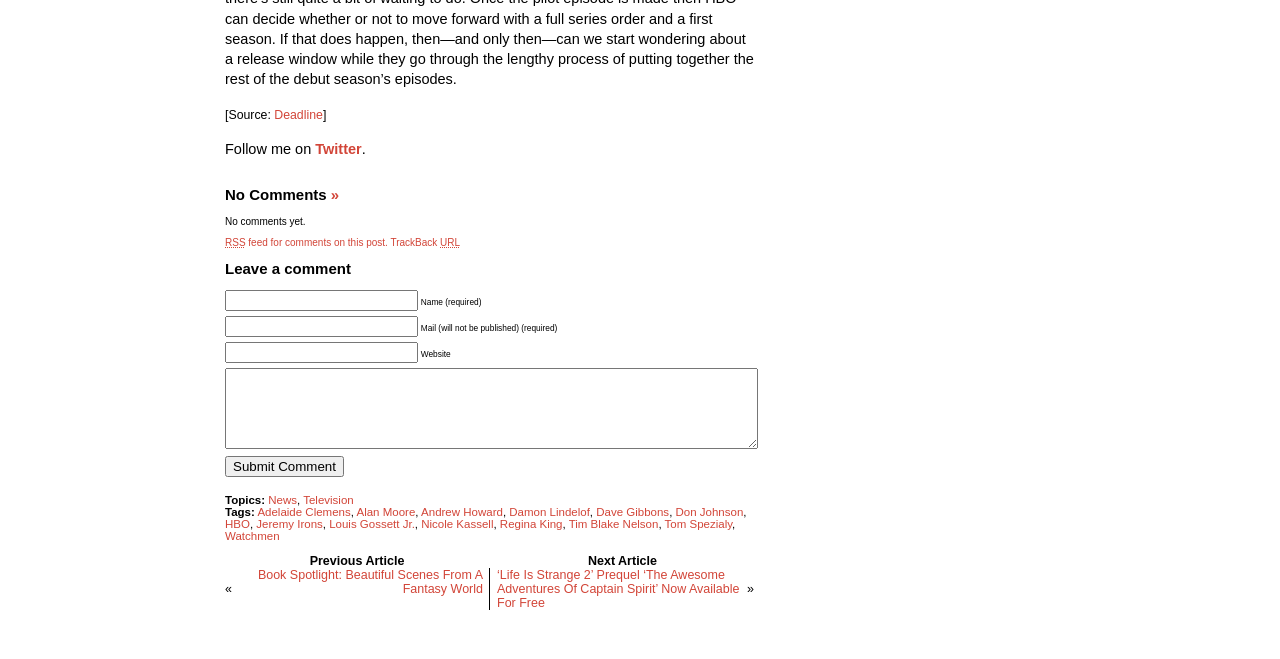Please determine the bounding box of the UI element that matches this description: Blog. The coordinates should be given as (top-left x, top-left y, bottom-right x, bottom-right y), with all values between 0 and 1.

None